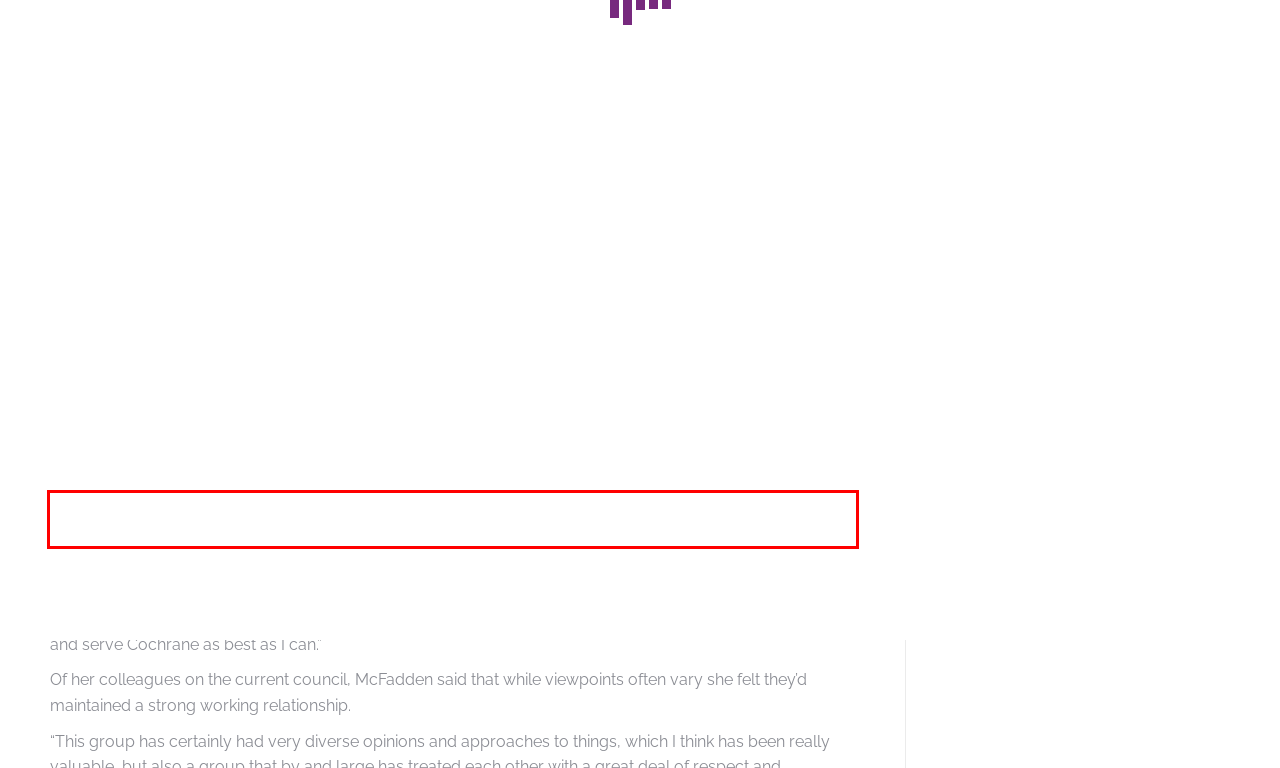Within the screenshot of the webpage, there is a red rectangle. Please recognize and generate the text content inside this red bounding box.

In announcing her intention September 10 to run for a fifth term, McFadden described the inner reflection that took place.